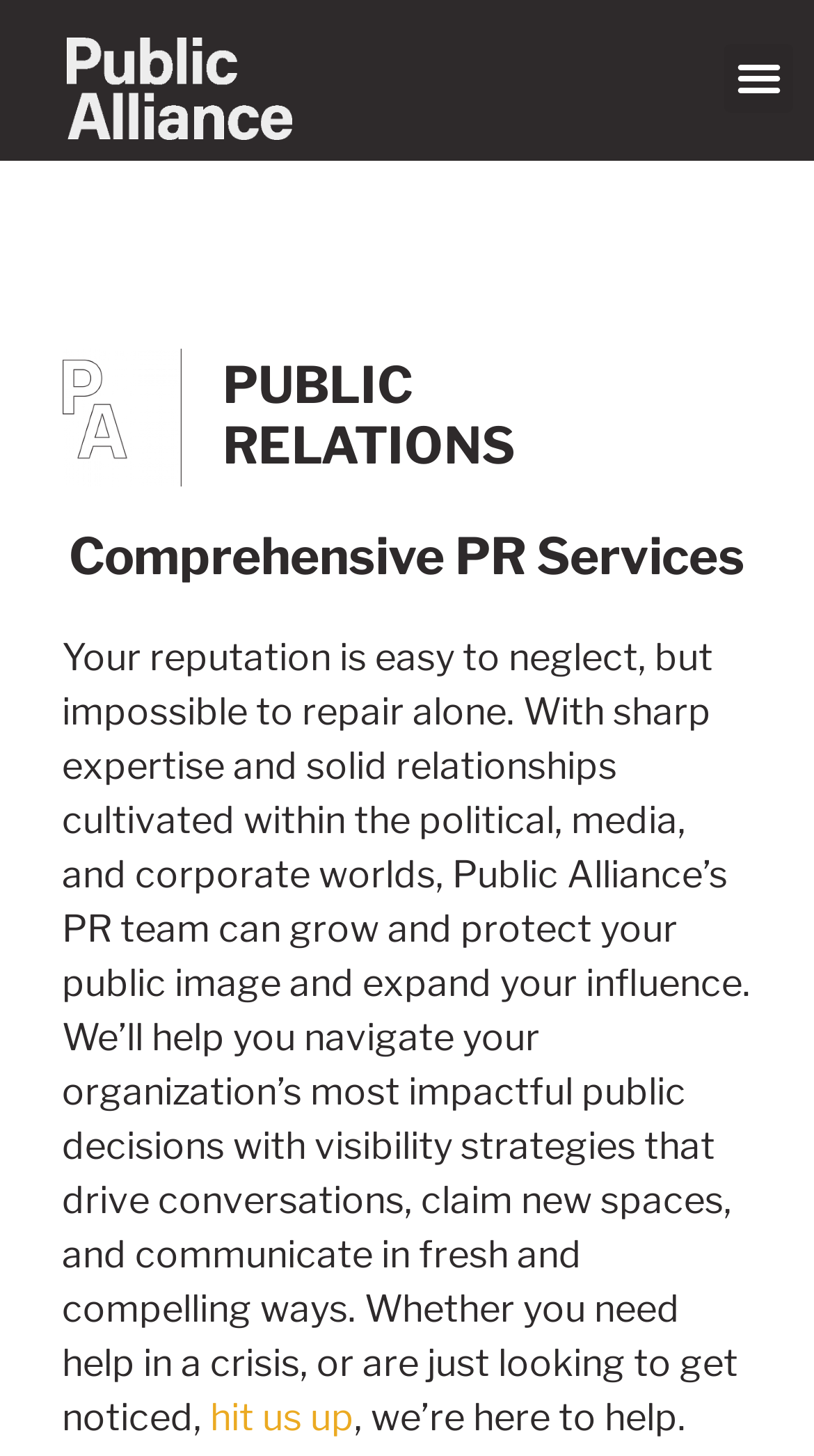Explain the webpage in detail, including its primary components.

The webpage is about Public Alliance, a company that offers PR, reputation, and rapid response management services. At the top left of the page, there is a link with no text. On the top right, there is a button labeled "Menu Toggle" that is not expanded. 

Below the button, there is an image of a slash with the text "PA" next to it. Underneath the image, there are two headings: "PUBLIC RELATIONS" and "Comprehensive PR Services". 

The main content of the page is a paragraph of text that describes the company's PR services. It explains that the company can help grow and protect a public image and expand influence with its expertise and relationships in the political, media, and corporate worlds. The text also mentions that the company can help navigate public decisions and provide visibility strategies. 

At the bottom of the paragraph, there is a link labeled "hit us up" and a sentence that says "we’re here to help."